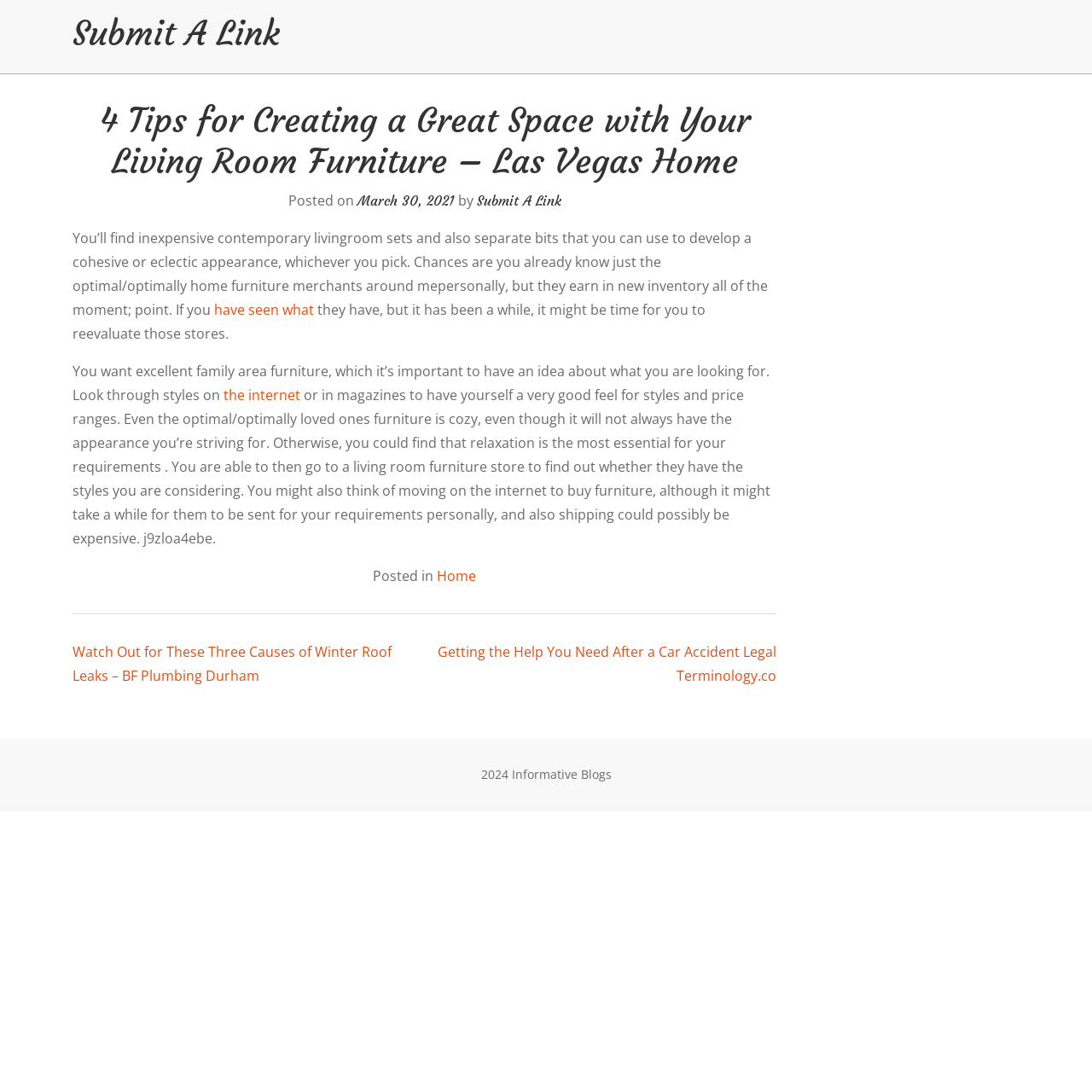Provide a comprehensive description of the webpage.

This webpage appears to be a blog post about creating a great space with living room furniture. At the top, there is a link to "Submit A Link" on the top left corner. Below it, there is a main section that takes up most of the page, containing an article with a header that reads "4 Tips for Creating a Great Space with Your Living Room Furniture – Las Vegas Home". 

Under the header, there is a section with the post's metadata, including the date "March 30, 2021" and the author "Submit A Link". The main content of the article starts with a paragraph that discusses finding inexpensive contemporary living room sets and separate pieces to create a cohesive or eclectic look. 

The article continues with several paragraphs that provide tips on finding the right furniture, including looking through styles online or in magazines, considering comfort and price ranges, and visiting furniture stores or shopping online. 

At the bottom of the page, there is a footer section with a link to the "Home" page and a post navigation section with links to other blog posts, including "Watch Out for These Three Causes of Winter Roof Leaks – BF Plumbing Durham" and "Getting the Help You Need After a Car Accident Legal Terminology.co". 

On the very bottom of the page, there is a content information section with the text "2024 Informative Blogs".